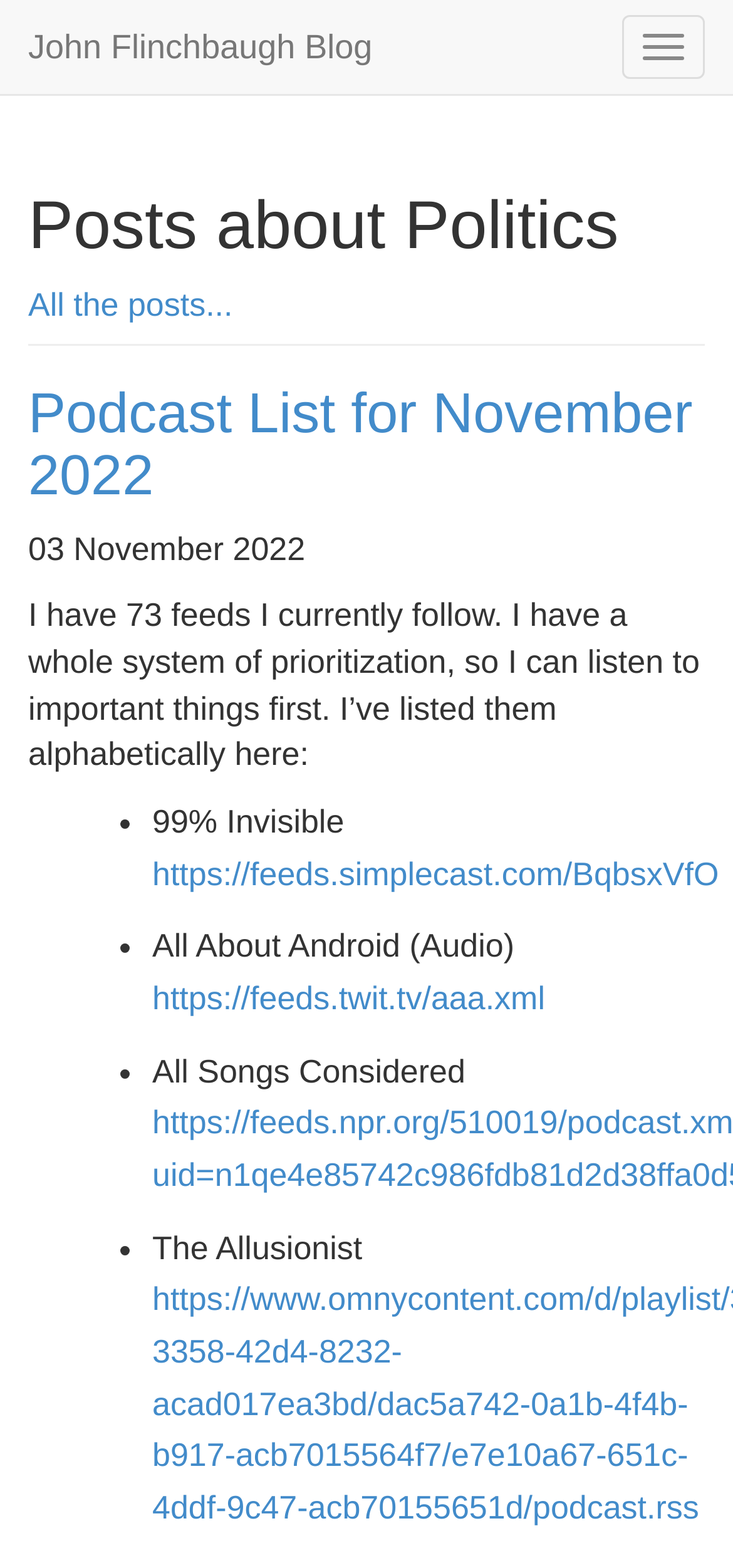Given the element description "Toggle navigation", identify the bounding box of the corresponding UI element.

[0.849, 0.01, 0.962, 0.05]